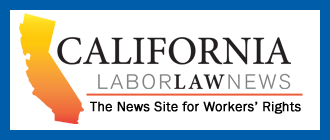Please reply to the following question with a single word or a short phrase:
What is the font style of 'LABOR LAW NEWS'?

bold